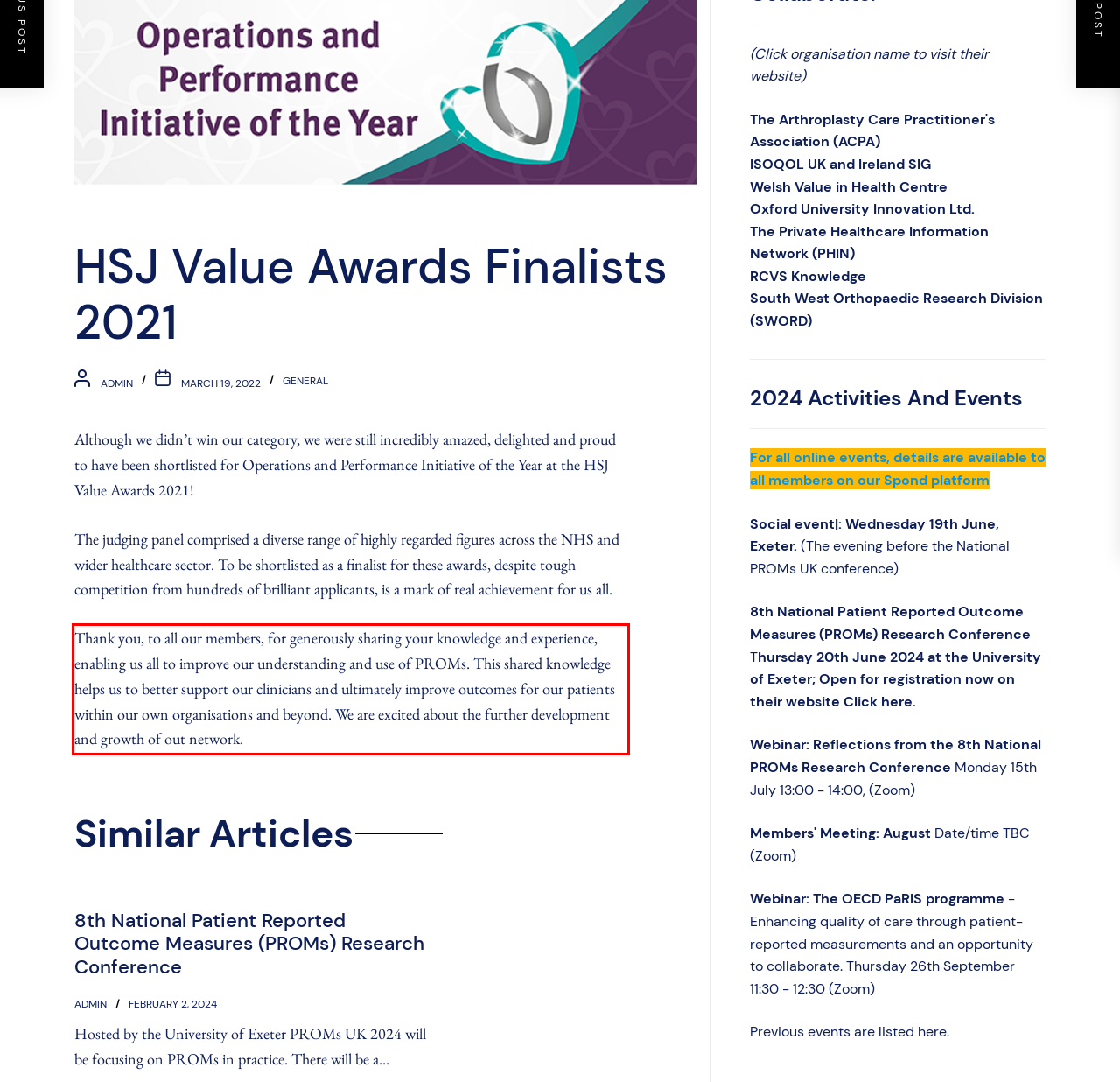You are given a screenshot with a red rectangle. Identify and extract the text within this red bounding box using OCR.

Thank you, to all our members, for generously sharing your knowledge and experience, enabling us all to improve our understanding and use of PROMs. This shared knowledge helps us to better support our clinicians and ultimately improve outcomes for our patients within our own organisations and beyond. We are excited about the further development and growth of out network.